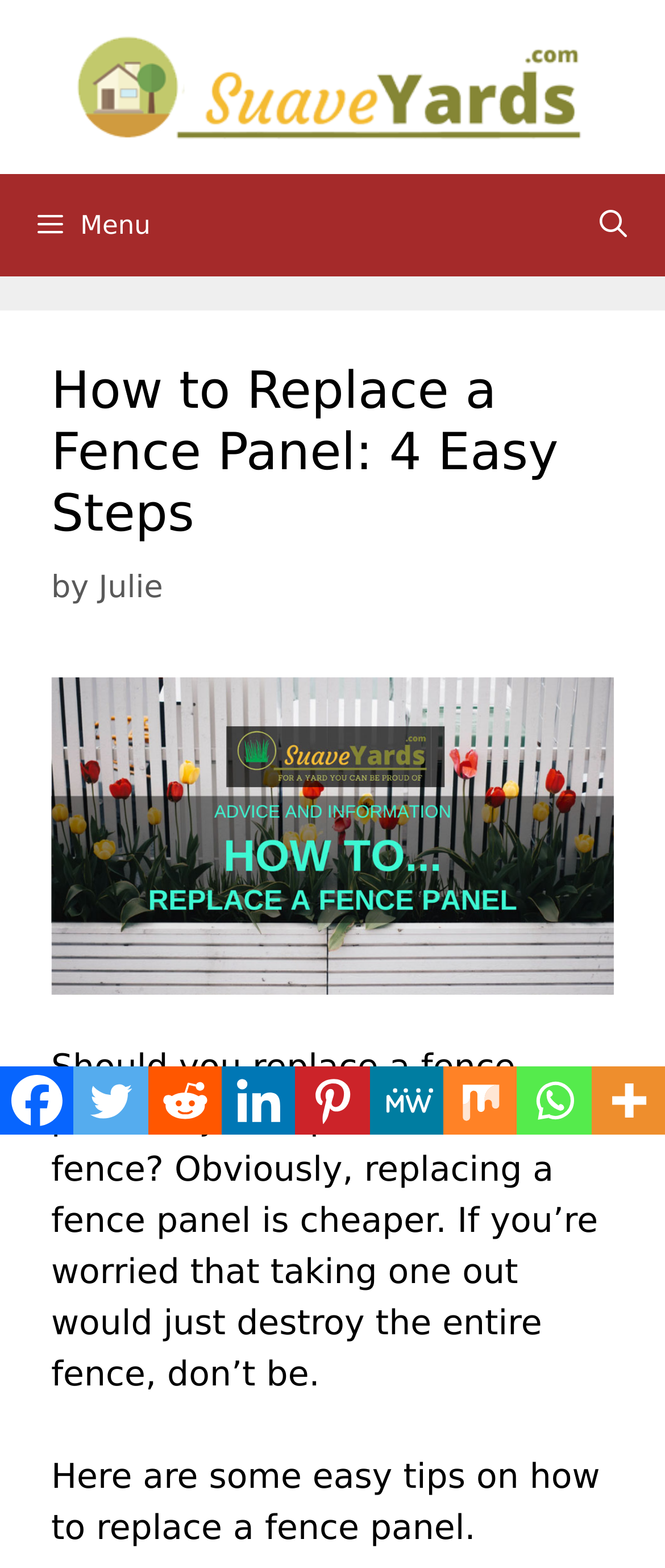Please identify the bounding box coordinates of the element's region that should be clicked to execute the following instruction: "Share on Facebook". The bounding box coordinates must be four float numbers between 0 and 1, i.e., [left, top, right, bottom].

[0.0, 0.68, 0.111, 0.724]